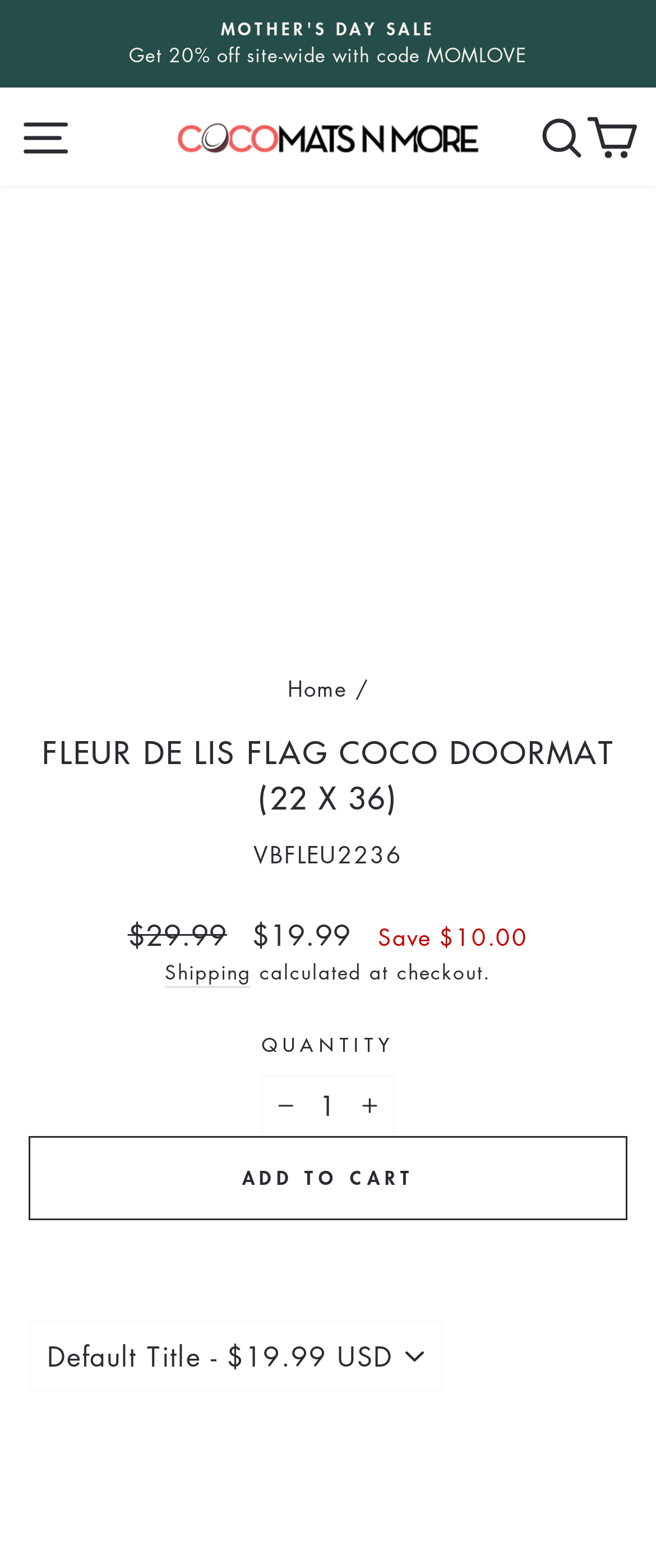Find the bounding box coordinates of the area to click in order to follow the instruction: "Open site navigation".

[0.024, 0.063, 0.112, 0.112]